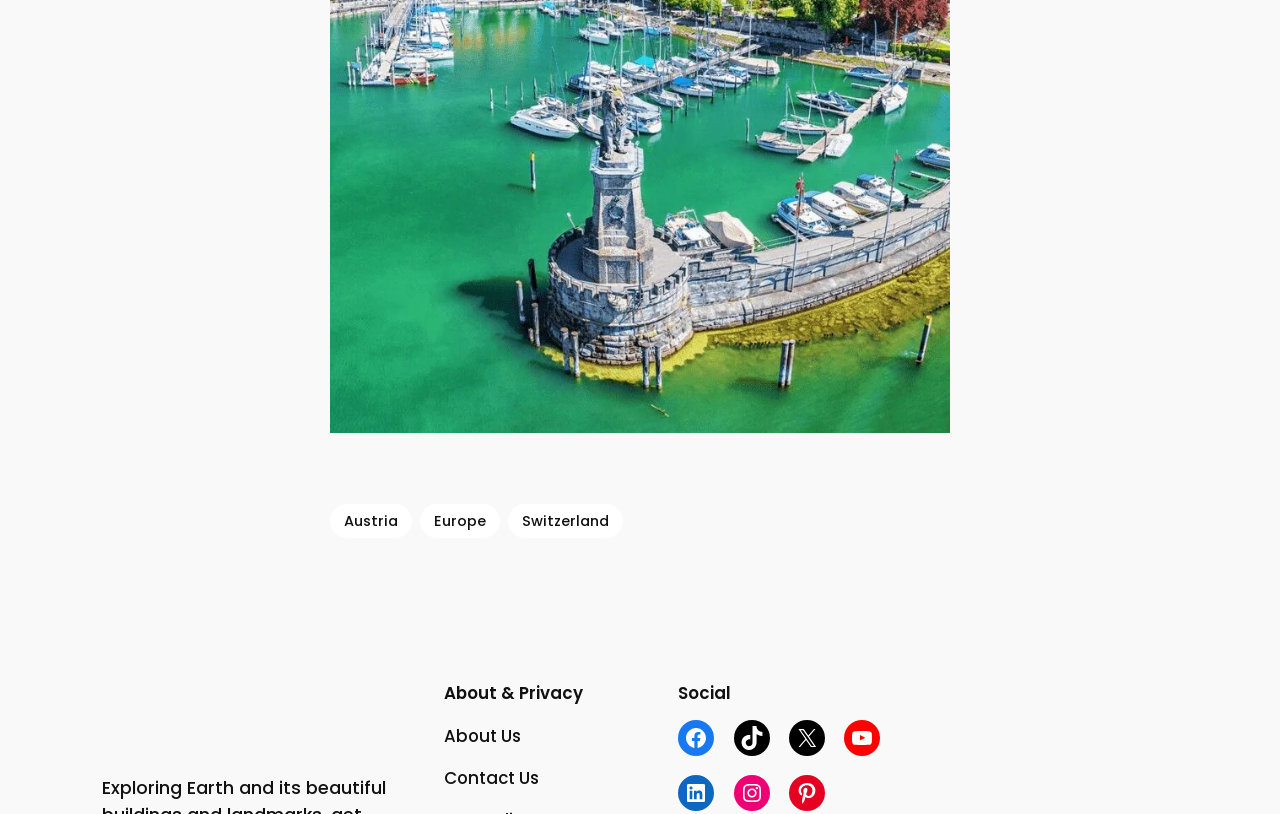Predict the bounding box coordinates of the UI element that matches this description: "About Us". The coordinates should be in the format [left, top, right, bottom] with each value between 0 and 1.

[0.347, 0.888, 0.407, 0.92]